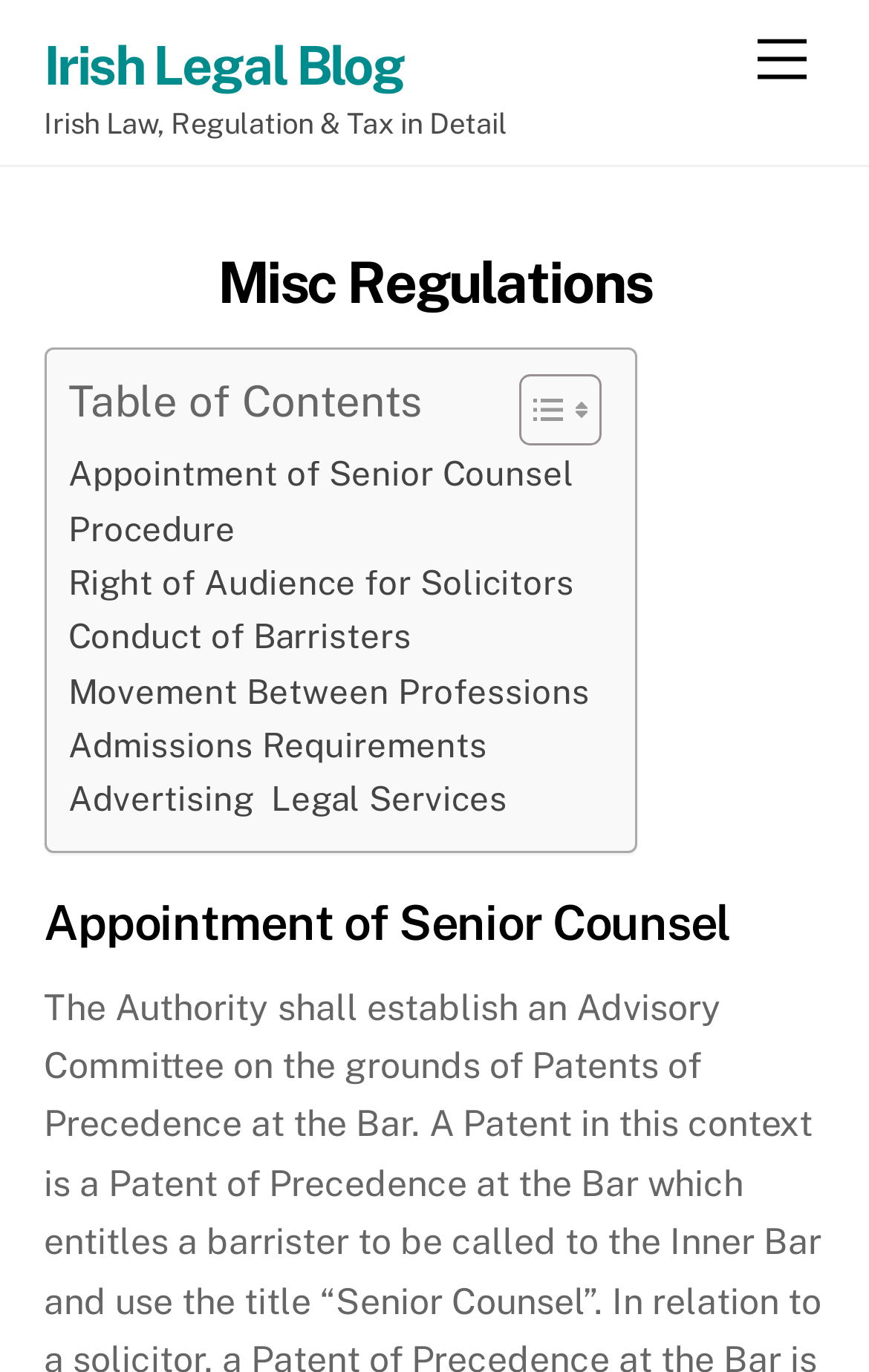Please answer the following question using a single word or phrase: 
What is the purpose of the toggle button?

Toggle Table of Content